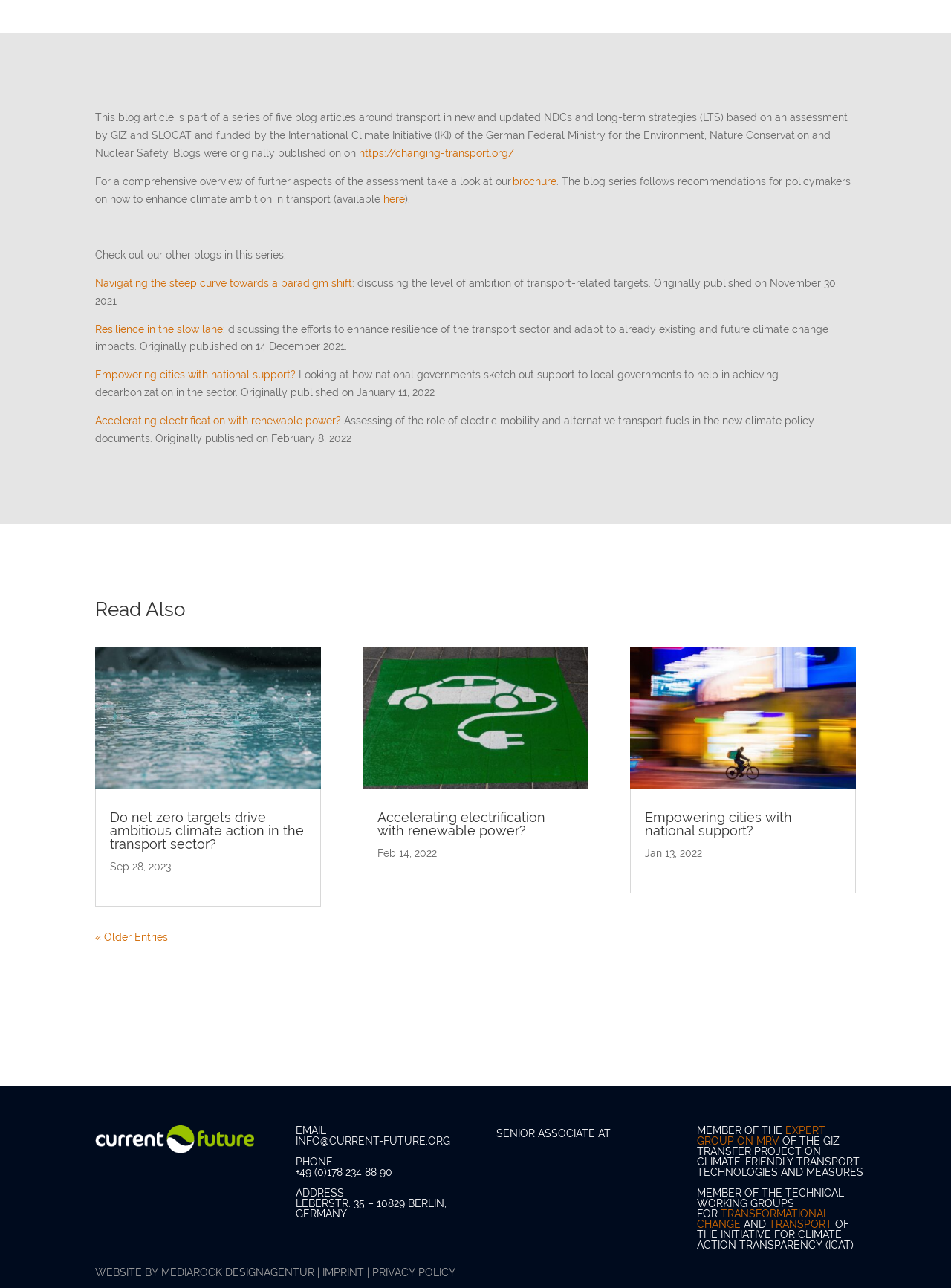Using the webpage screenshot and the element description here, determine the bounding box coordinates. Specify the coordinates in the format (top-left x, top-left y, bottom-right x, bottom-right y) with values ranging from 0 to 1.

[0.403, 0.15, 0.426, 0.159]